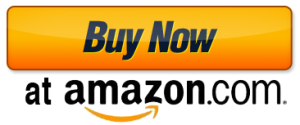Please provide a one-word or phrase answer to the question: 
What is the purpose of the 'Buy Now' button?

To facilitate a quick buying decision